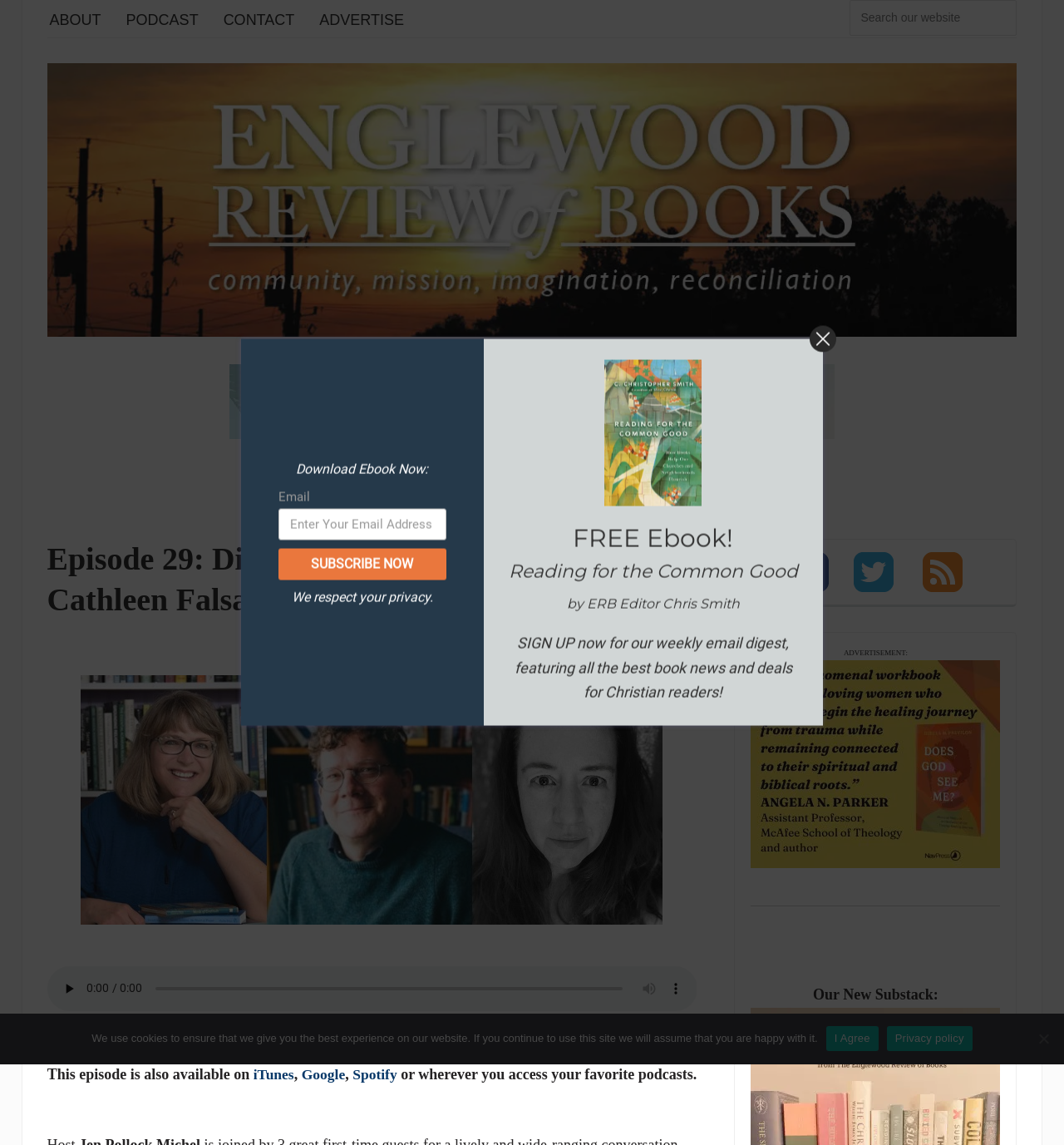Generate a thorough explanation of the webpage's elements.

This webpage appears to be a podcast episode page, specifically "Episode 29: Diana Butler Bass, David Dark & Cathleen Falsani (Part 1)". At the top, there is a search box and a navigation menu with links to "ABOUT", "PODCAST", "CONTACT", and "ADVERTISE". Below the navigation menu, there is a link to "Christian Theology Book News and Reviews" with an accompanying image.

The main content of the page is divided into two sections. On the left, there is an audio player with controls to play, pause, and mute the audio, as well as a slider to scrub through the audio. Below the audio player, there are links to access the episode on other platforms, such as iTunes, Google, and Spotify.

On the right, there is a section with several advertisements and promotions. There are images and links to "Live Slowly - New from IVP" and "NavPress Ad", as well as a separator line and a section promoting a Substack newsletter. Below this, there is a section with a Kindle Ebook deal and a call-to-action to check it out.

At the bottom of the page, there is a cookie notice dialog with a message about using cookies and links to agree or view the privacy policy. There is also a layout table with a form to download an Ebook, which includes fields for email and a subscribe button.

Throughout the page, there are several images, including social media icons for Facebook, Twitter, and RSS, as well as a close button image. Overall, the page is densely packed with content, but the layout is organized and easy to follow.